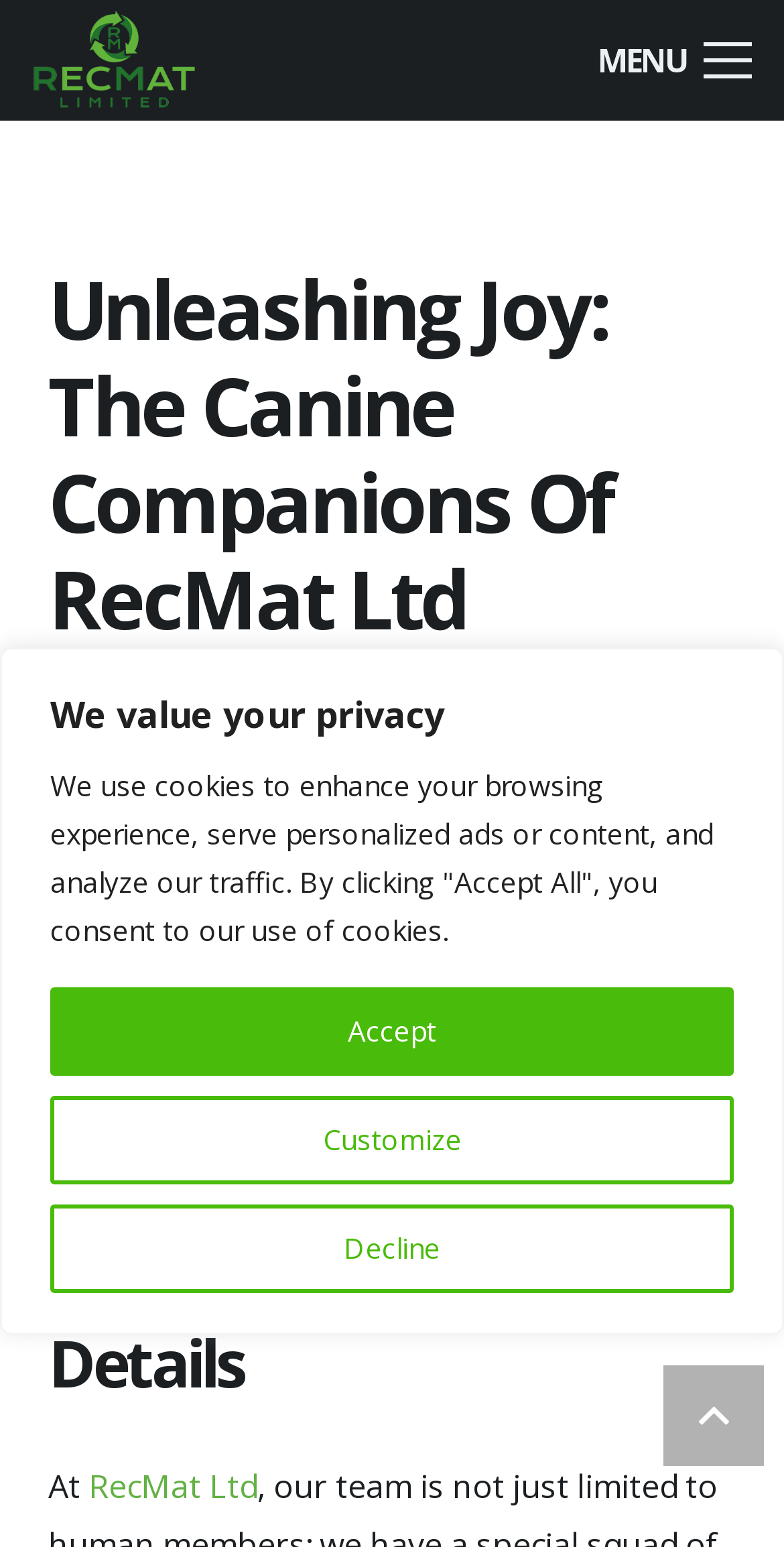Identify the bounding box coordinates for the UI element described by the following text: "Menu". Provide the coordinates as four float numbers between 0 and 1, in the format [left, top, right, bottom].

[0.729, 0.006, 0.992, 0.071]